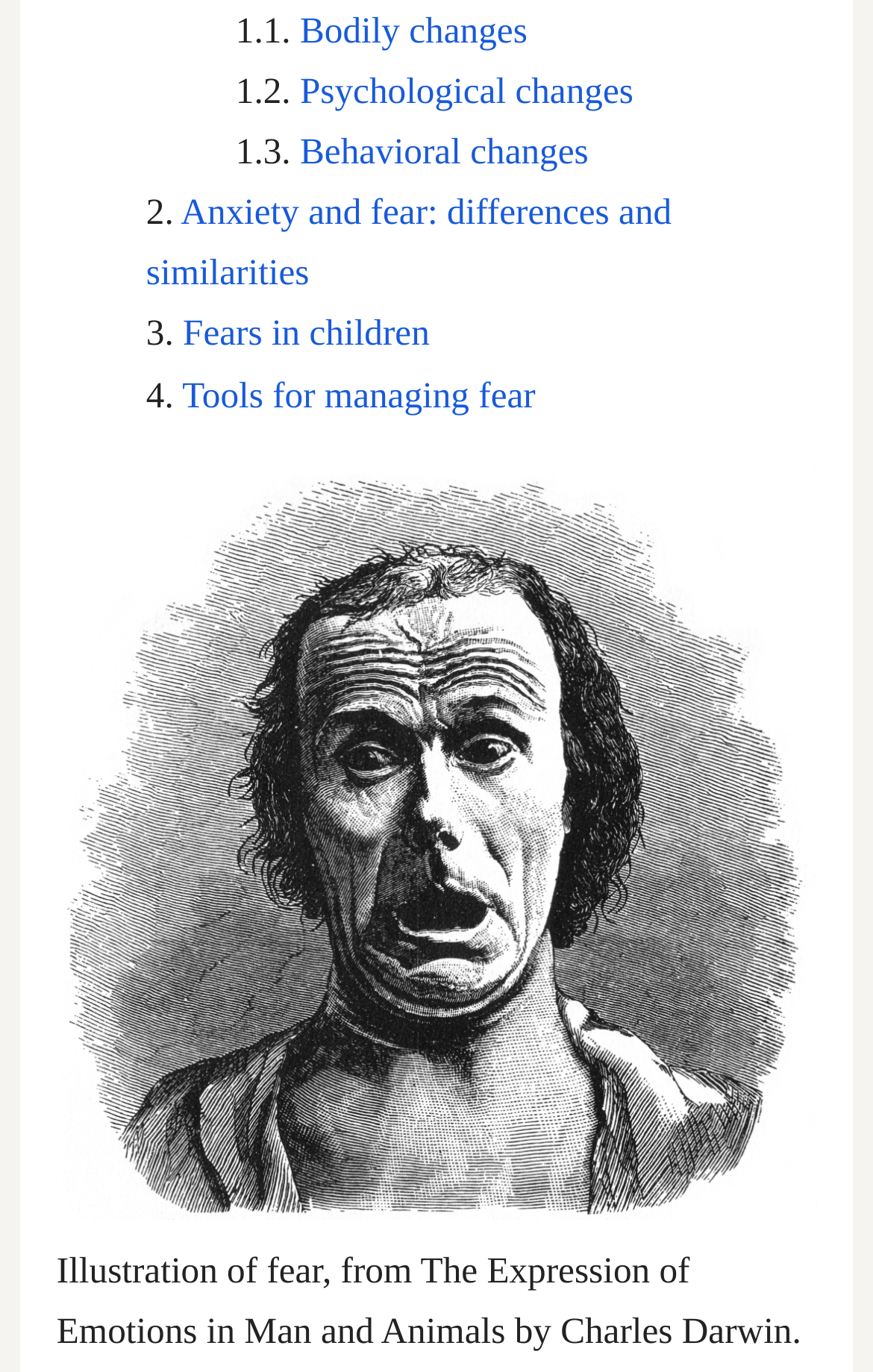Identify the bounding box coordinates for the UI element described as: "Behavioral changes".

[0.344, 0.095, 0.674, 0.126]